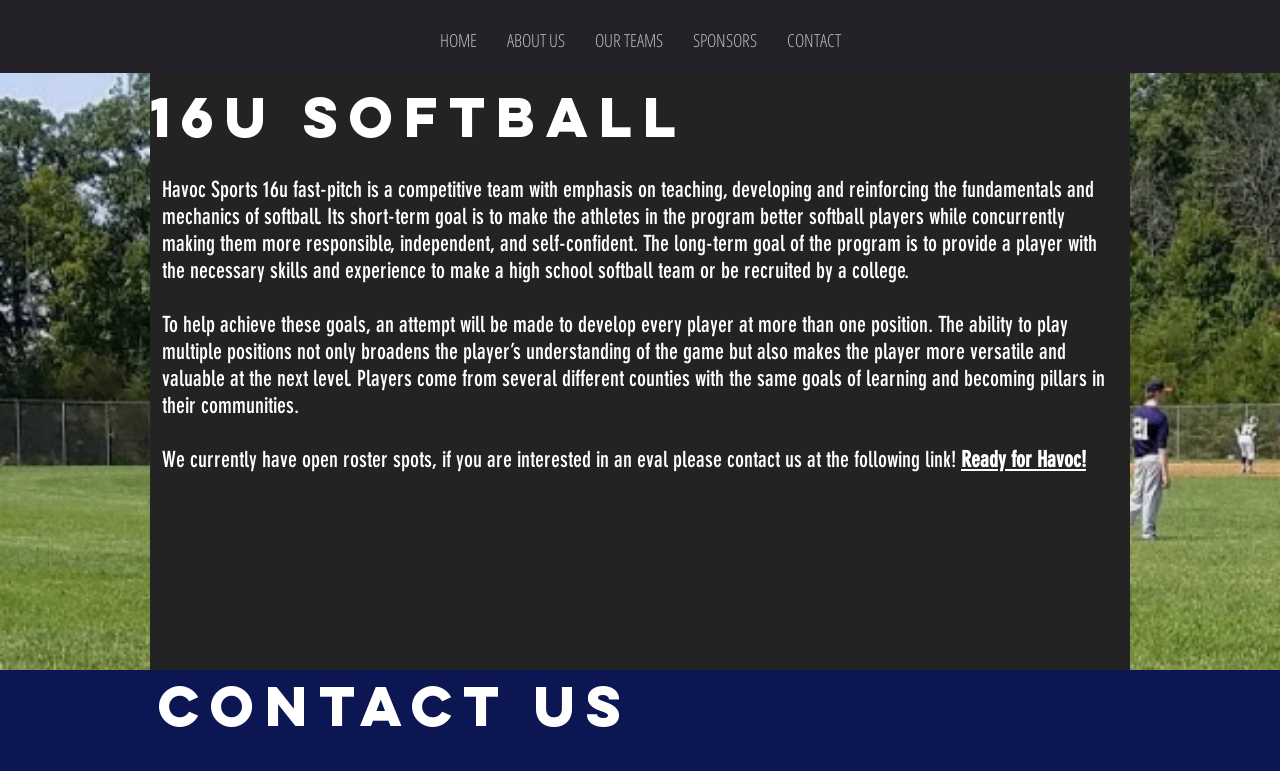Generate a thorough caption detailing the webpage content.

The webpage is about the 14-16u Havoc Sports travel softball team based in Virginia, specifically in the Fredericksburg, Spotsylvania, and Stafford areas. 

At the top of the page, there is a navigation bar with five links: "HOME", "ABOUT US", "OUR TEAMS", "SPONSORS", and "CONTACT". 

Below the navigation bar, there is a main section that takes up most of the page. In this section, there is a heading that reads "16u SOFTBALL". 

Under the heading, there is a block of text that describes the team's goals and philosophy. The text explains that the team focuses on teaching and developing softball skills, as well as building character and confidence in its players. 

Following this text, there is another block of text that discusses the team's approach to player development, including the goal of making players more versatile by teaching them multiple positions. 

Next, there is a call to action, encouraging interested players to contact the team for an evaluation. This is accompanied by a link labeled "Ready for Havoc!". 

At the very bottom of the page, there is a "CONTACT US" heading, which likely provides information on how to get in touch with the team.